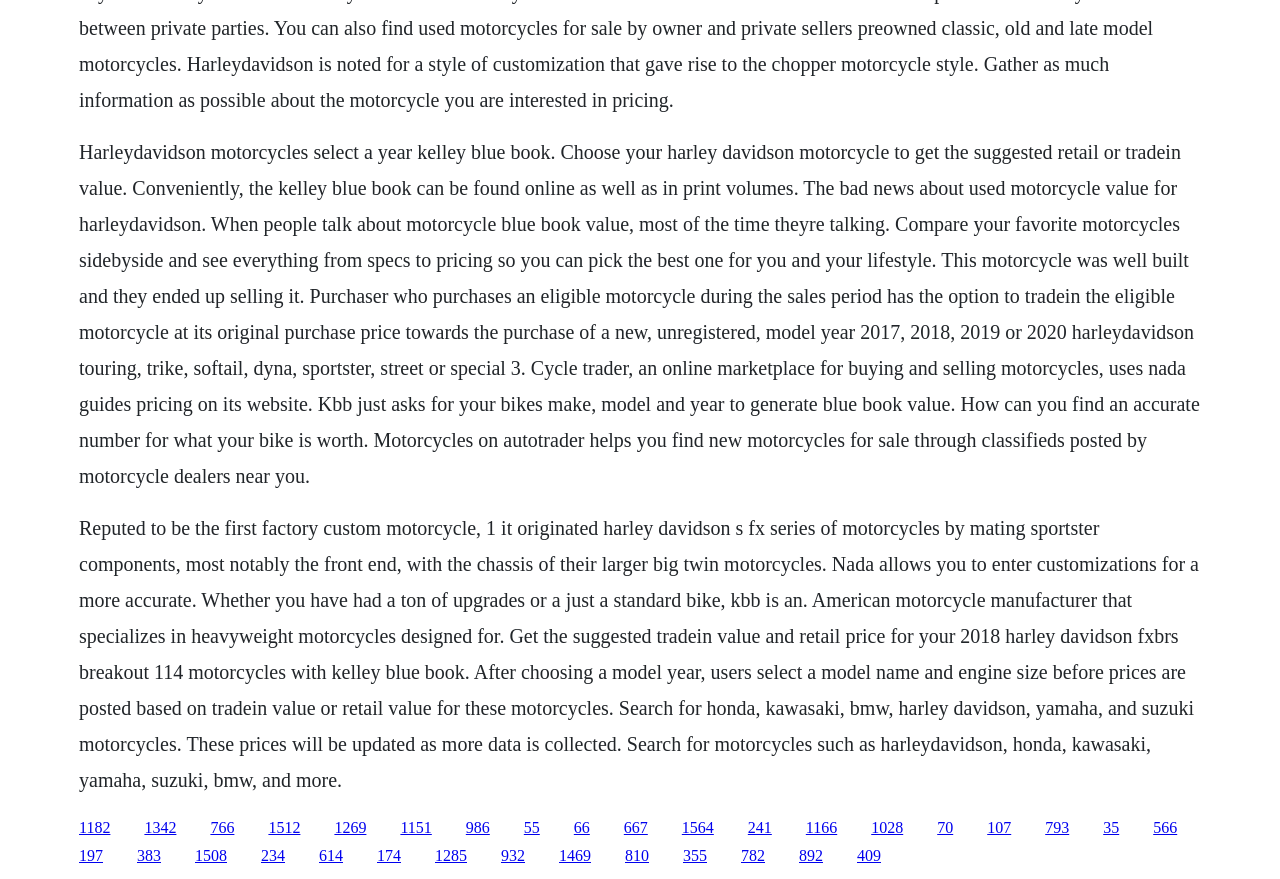Please analyze the image and provide a thorough answer to the question:
What type of motorcycles does Harley-Davidson specialize in?

According to the text content of the webpage, Harley-Davidson is an American motorcycle manufacturer that specializes in heavyweight motorcycles designed for specific purposes.